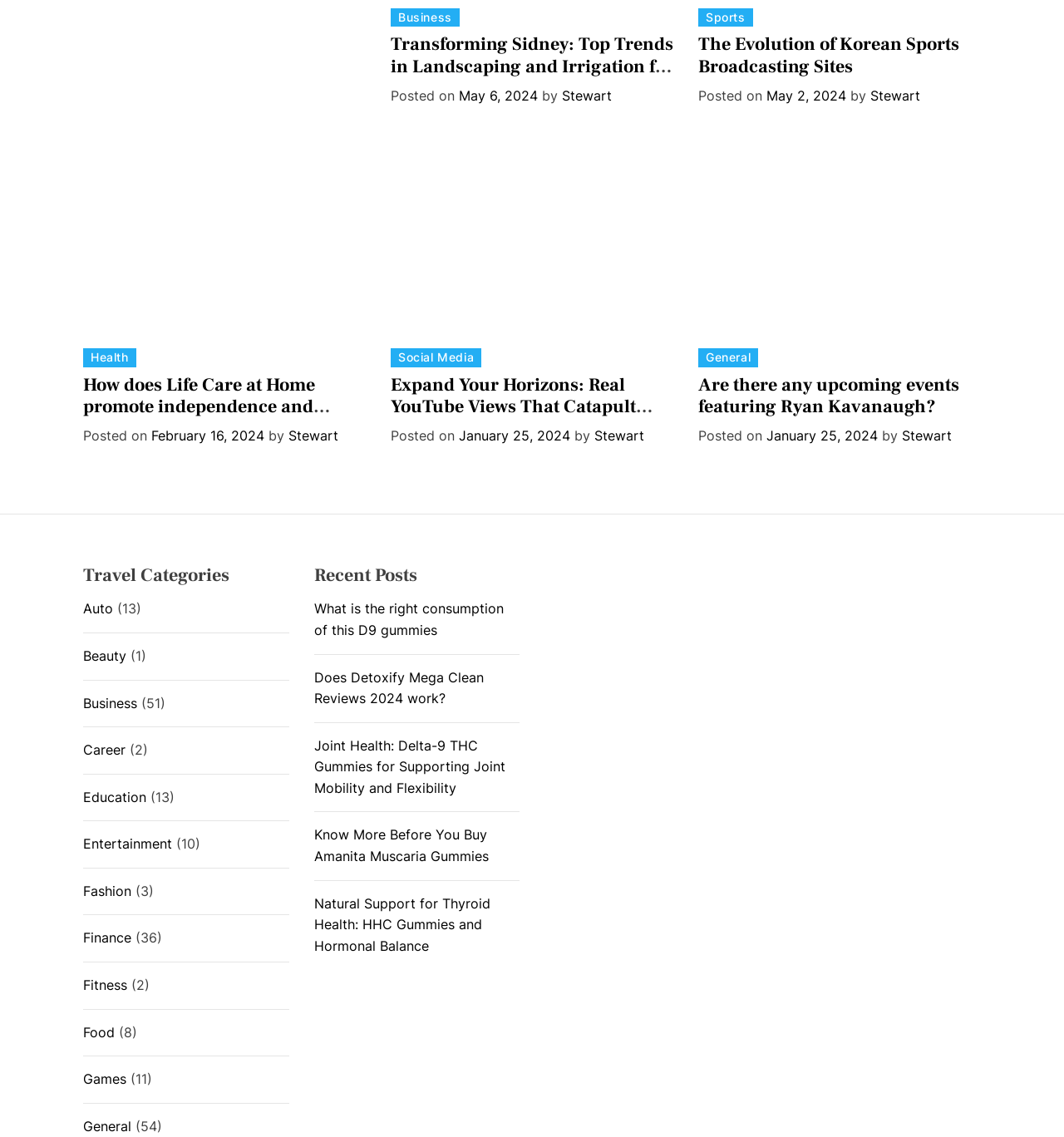From the screenshot, find the bounding box of the UI element matching this description: "January 25, 2024May 15, 2024". Supply the bounding box coordinates in the form [left, top, right, bottom], each a float between 0 and 1.

[0.431, 0.376, 0.536, 0.391]